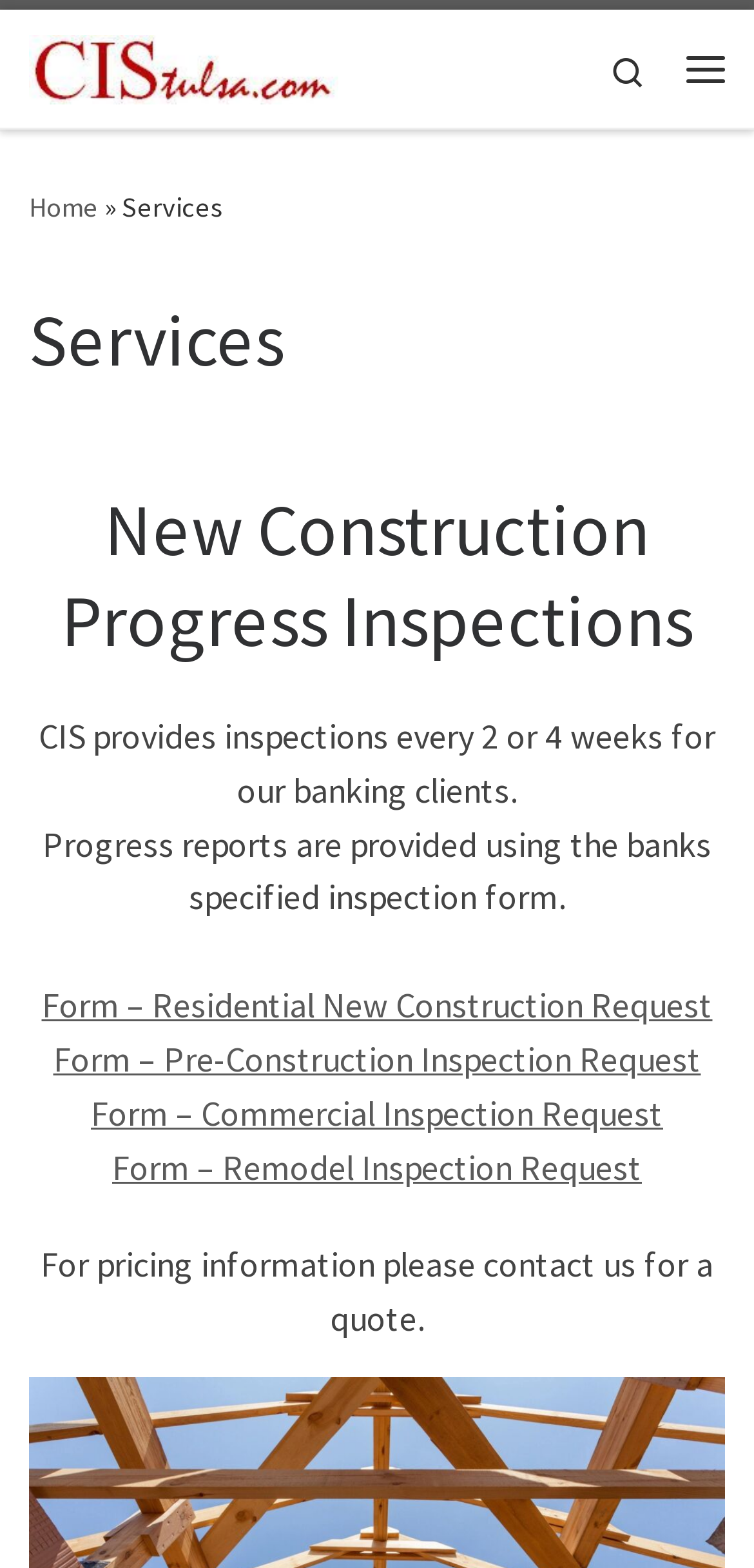Please find the bounding box coordinates of the clickable region needed to complete the following instruction: "view new construction progress inspections". The bounding box coordinates must consist of four float numbers between 0 and 1, i.e., [left, top, right, bottom].

[0.038, 0.31, 0.962, 0.425]